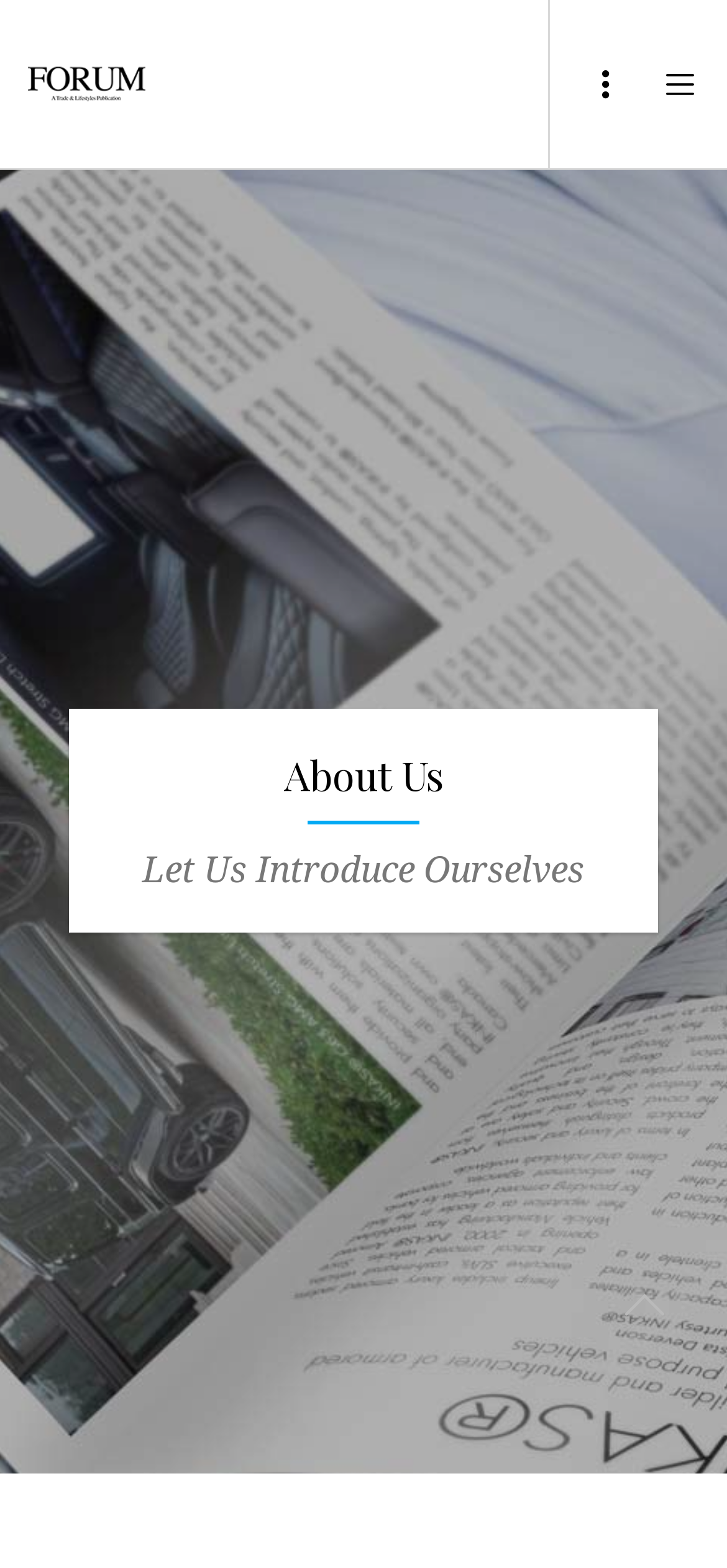Is the webpage part of a larger website?
Please provide a detailed and thorough answer to the question.

The presence of a link to the website's homepage at the top and the structure of the webpage suggest that this webpage is part of a larger website, rather than a standalone webpage.